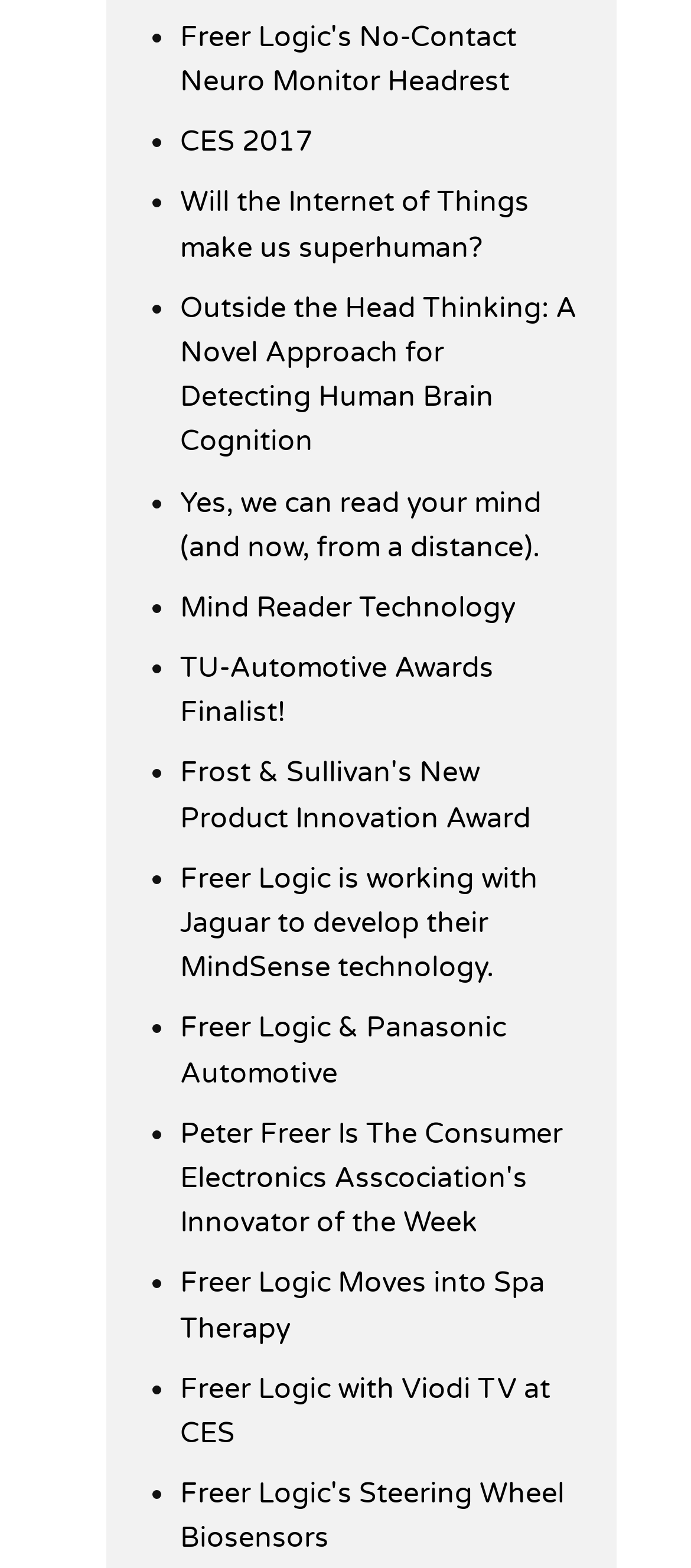Determine the bounding box coordinates for the area you should click to complete the following instruction: "Read about Will the Internet of Things make us superhuman?".

[0.26, 0.119, 0.765, 0.169]